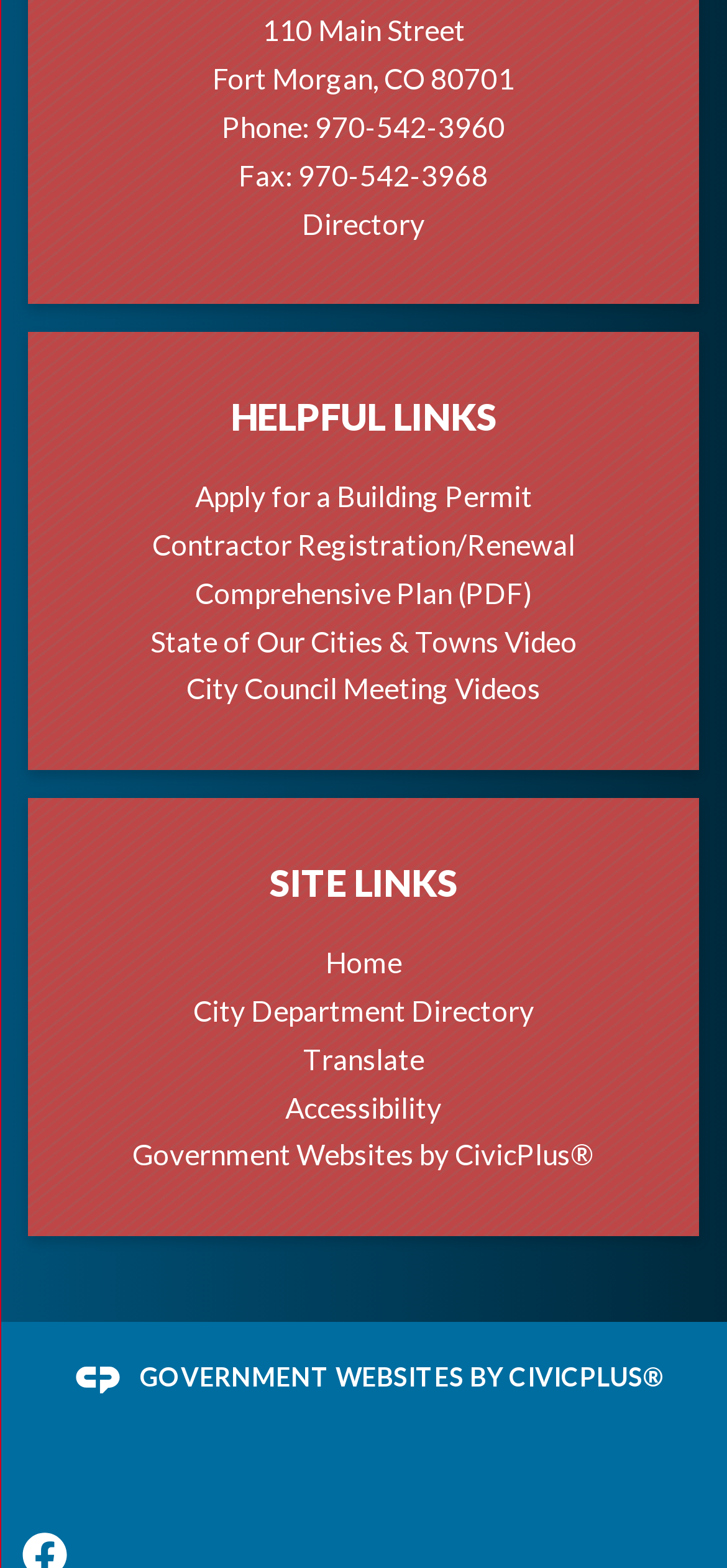Locate the bounding box of the UI element based on this description: "CivicPlus®". Provide four float numbers between 0 and 1 as [left, top, right, bottom].

[0.7, 0.868, 0.915, 0.888]